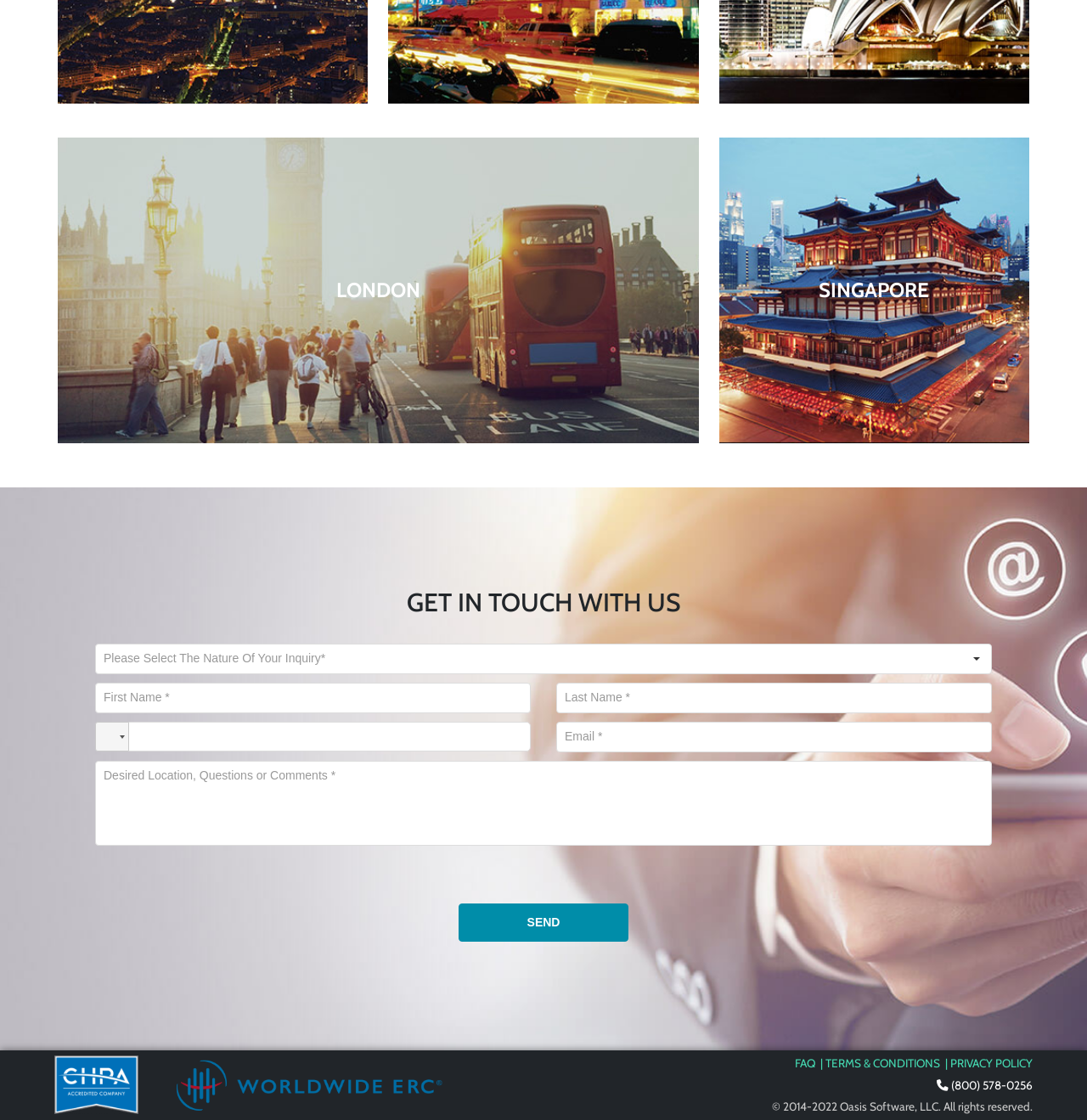What is the function of the 'Send' button?
Answer with a single word or short phrase according to what you see in the image.

To submit the form